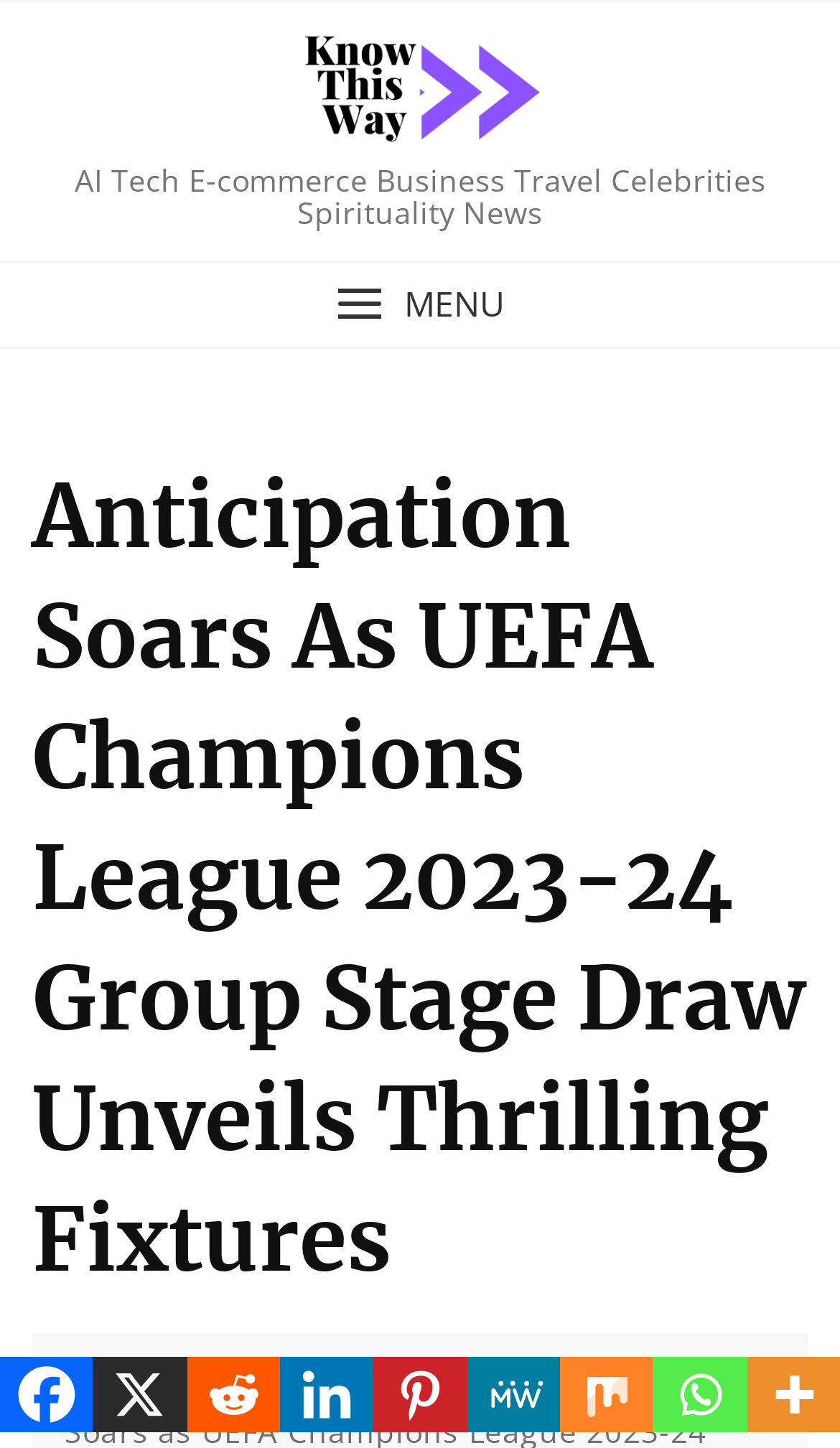Identify the bounding box coordinates of the region that needs to be clicked to carry out this instruction: "Check JamesRobot's reputation". Provide these coordinates as four float numbers ranging from 0 to 1, i.e., [left, top, right, bottom].

None